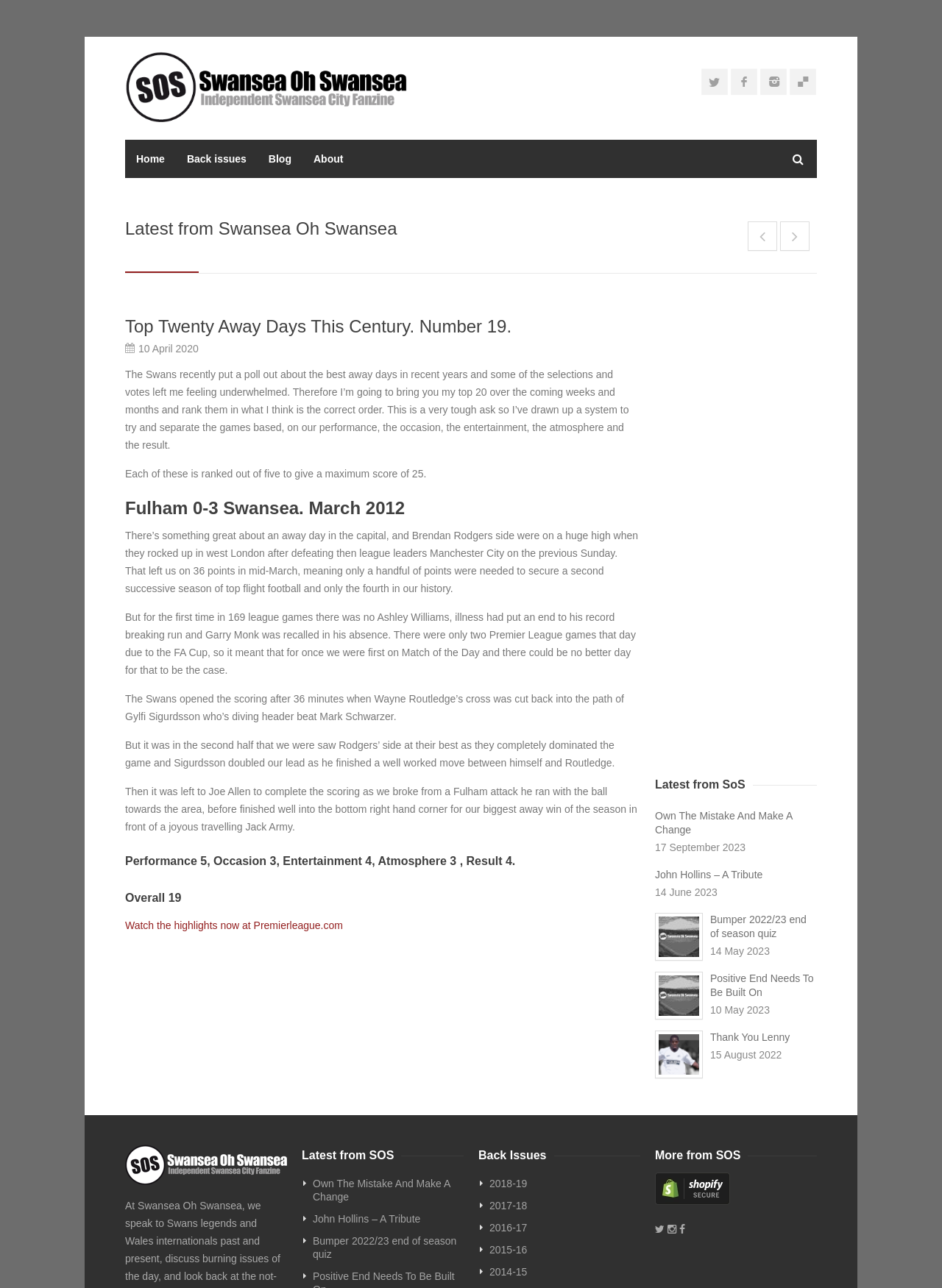What was the score of the Swansea vs Fulham match?
Please provide a single word or phrase as your answer based on the screenshot.

3-0